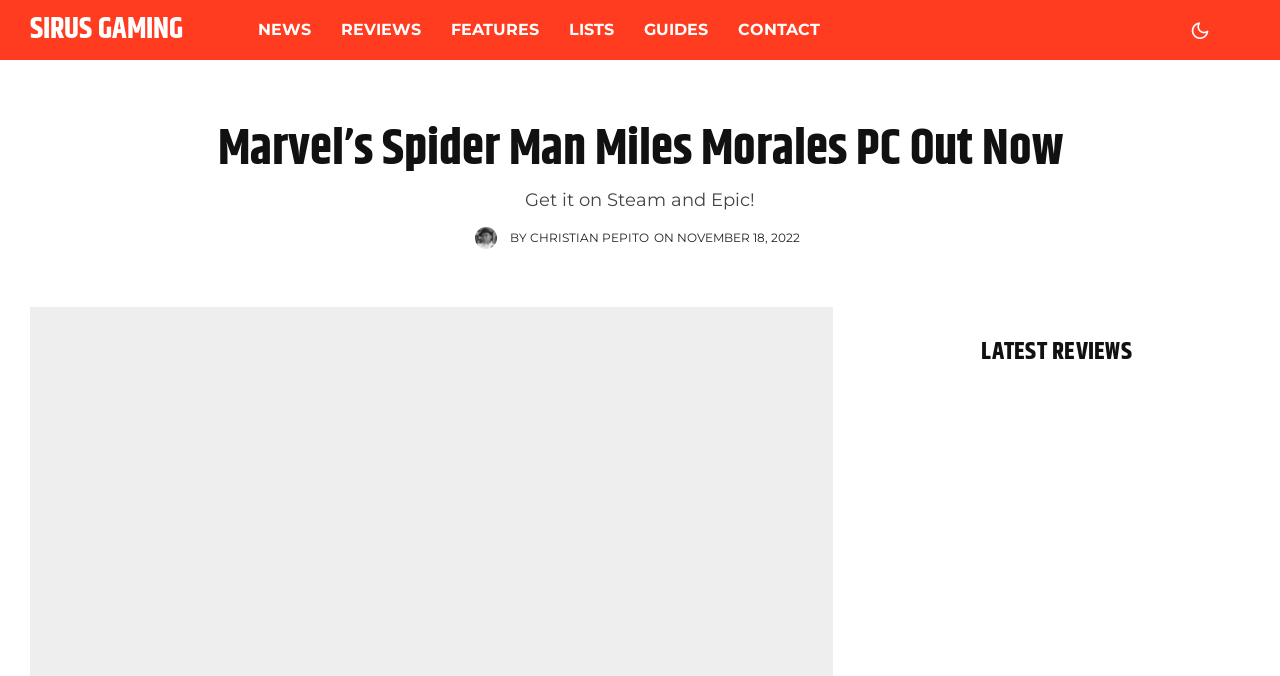What platform can you get Marvel's Spider Man Miles Morales PC on?
Answer the question based on the image using a single word or a brief phrase.

Steam and Epic